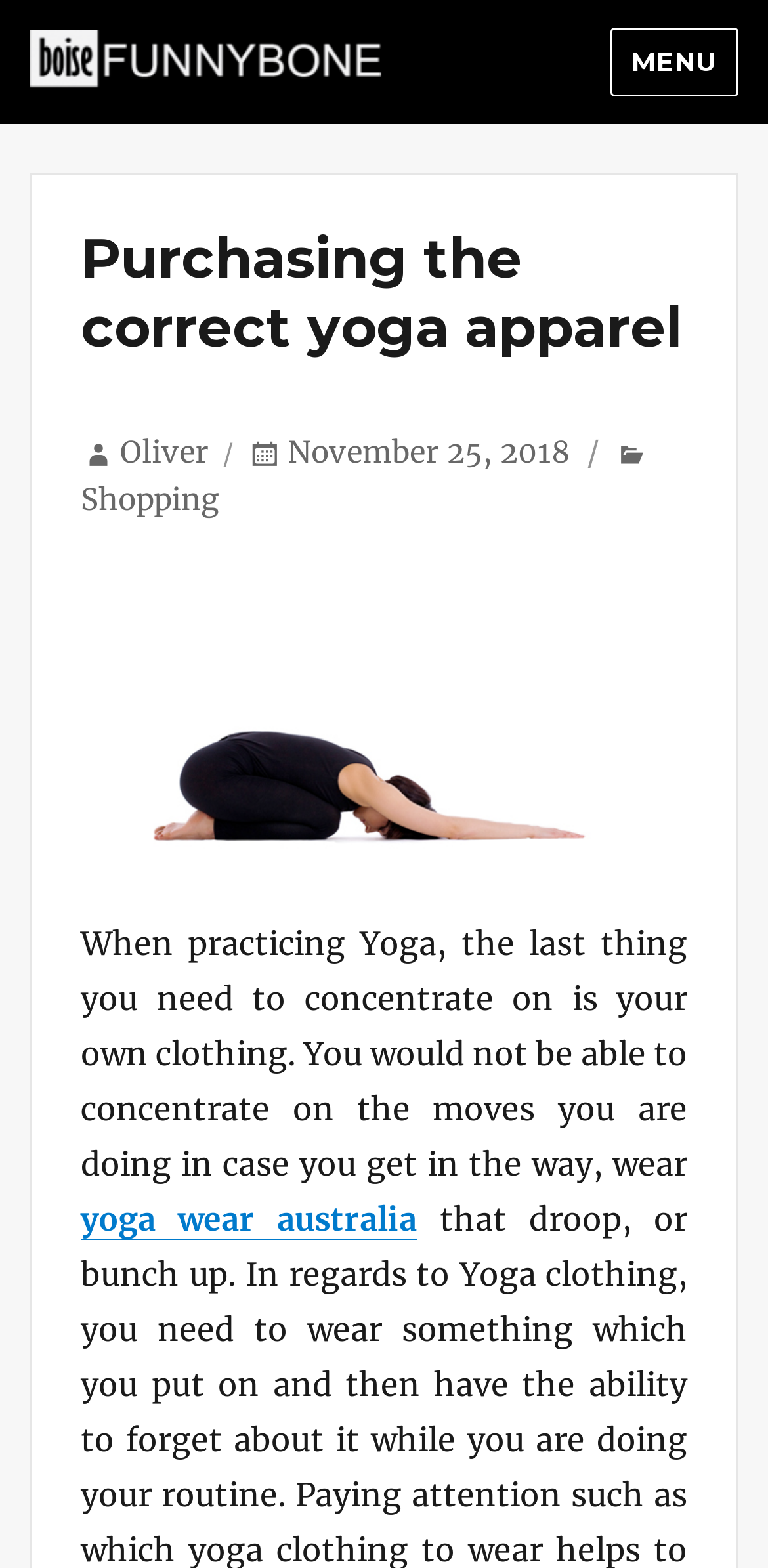Use the details in the image to answer the question thoroughly: 
What is the purpose of yoga apparel?

The purpose of yoga apparel can be inferred from the text 'When practicing Yoga, the last thing you need to concentrate on is your own clothing. You would not be able to concentrate on the moves you are doing in case you get in the way, wear...'.